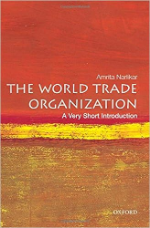What is the title of the book?
Refer to the image and give a detailed answer to the query.

The caption states that the title is prominently displayed at the center of the book cover in bold white text, and it clearly indicates the subject matter, which is 'The World Trade Organization'.